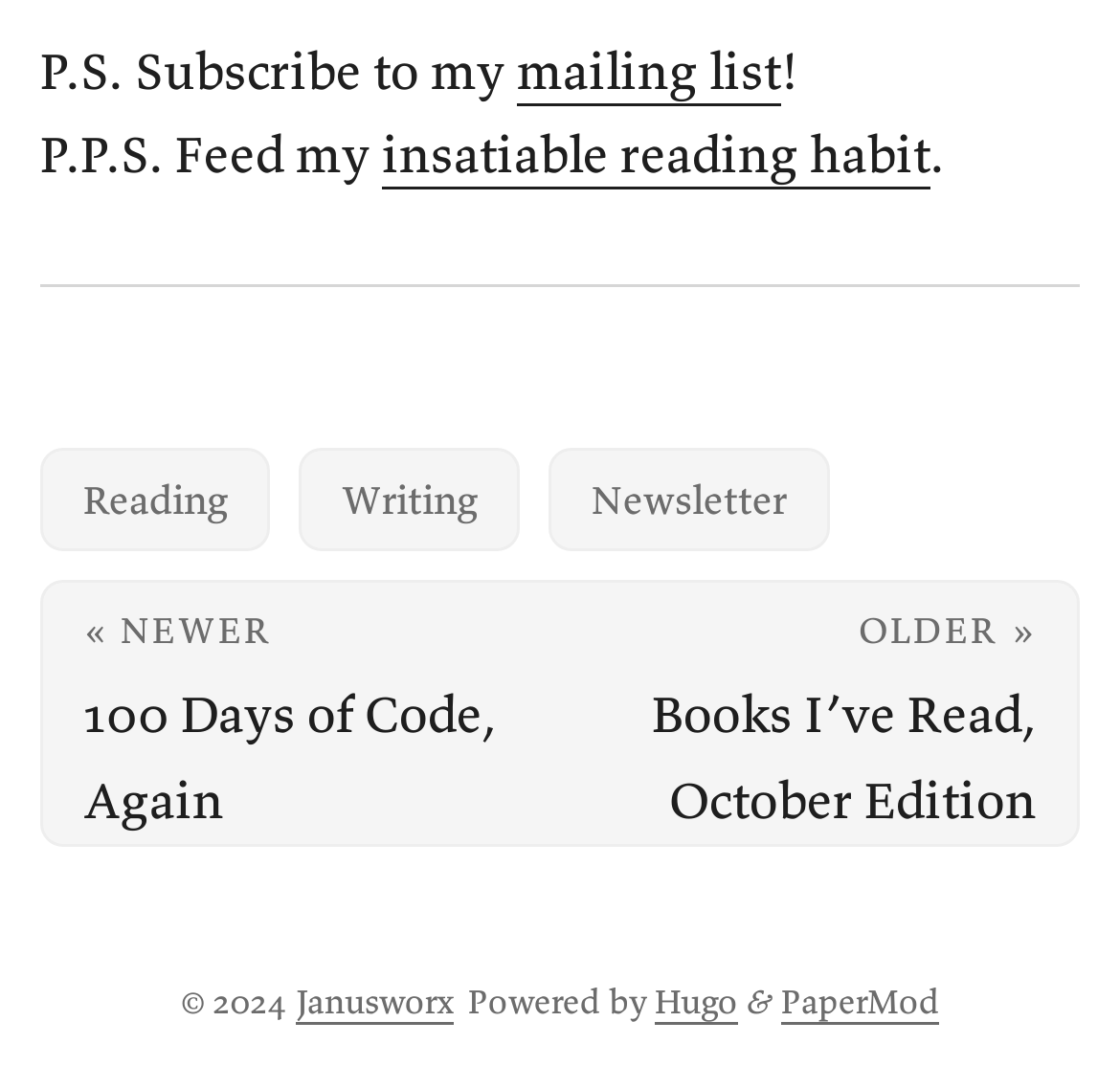What is the purpose of the horizontal separator?
Please provide a detailed and thorough answer to the question.

The horizontal separator is used to separate the main content section from the footer section, creating a visual distinction between the two areas of the page.